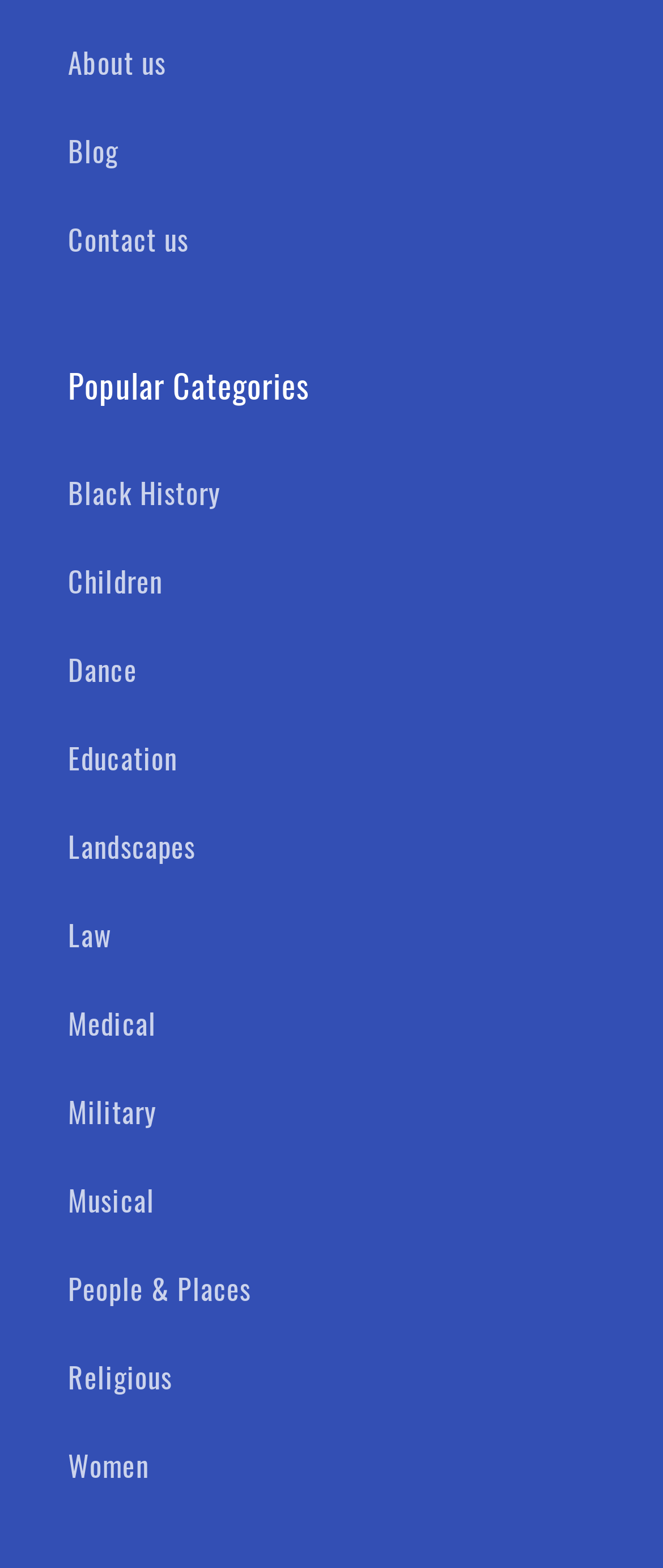Could you highlight the region that needs to be clicked to execute the instruction: "Go to Meetings"?

None